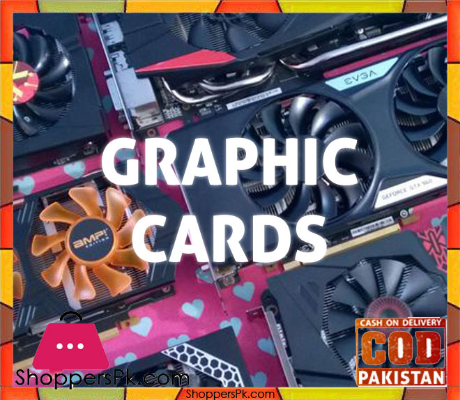What brand is committed to quality and customer satisfaction?
Look at the image and respond with a one-word or short phrase answer.

ShoppersPk